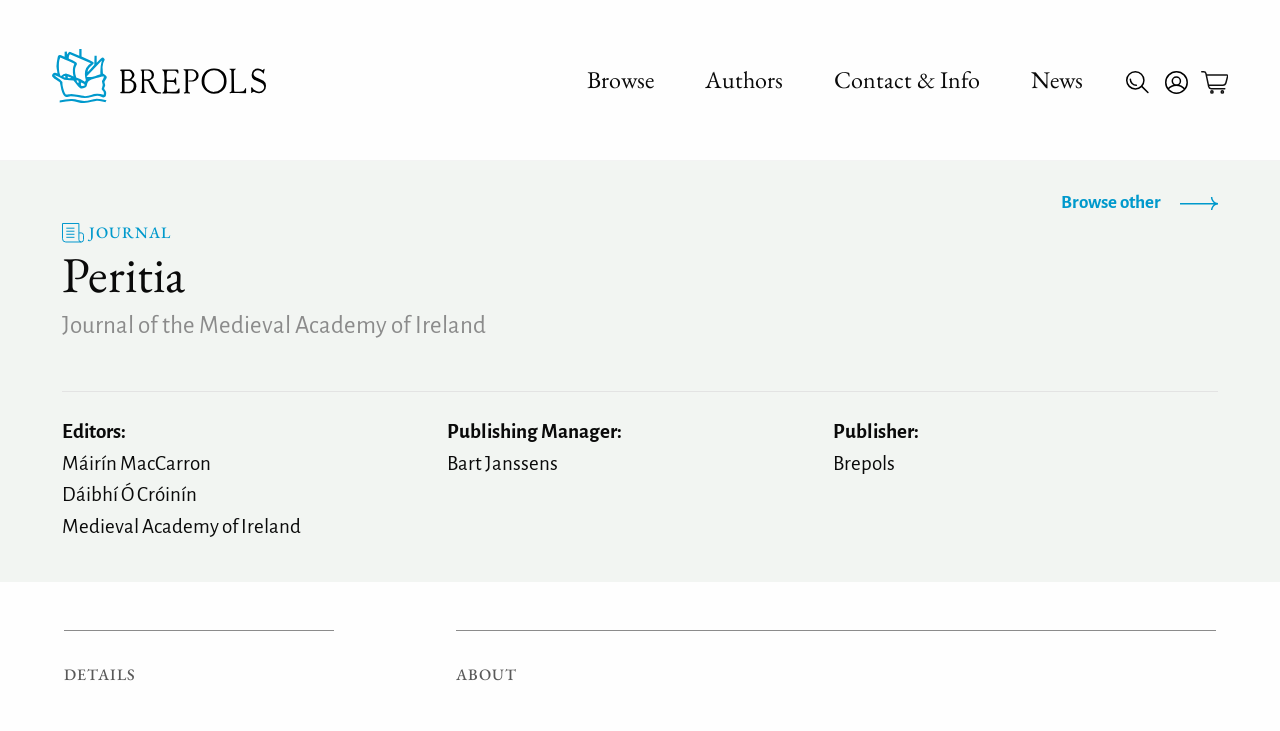Refer to the image and offer a detailed explanation in response to the question: What is the name of the publisher?

I found the answer by looking at the 'Publisher:' section on the webpage, where it says 'Brepols'.